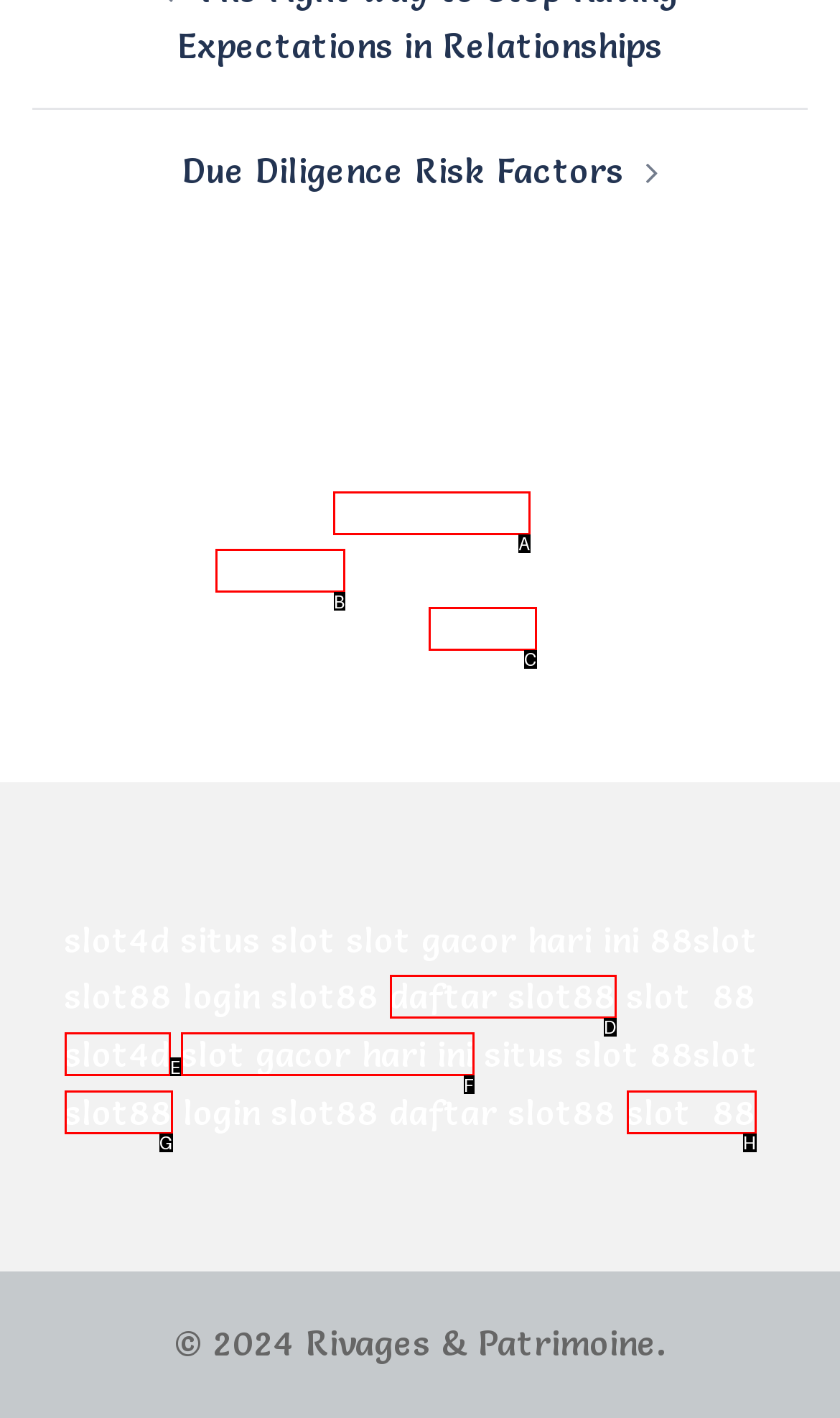For the task: login to slot88, specify the letter of the option that should be clicked. Answer with the letter only.

A